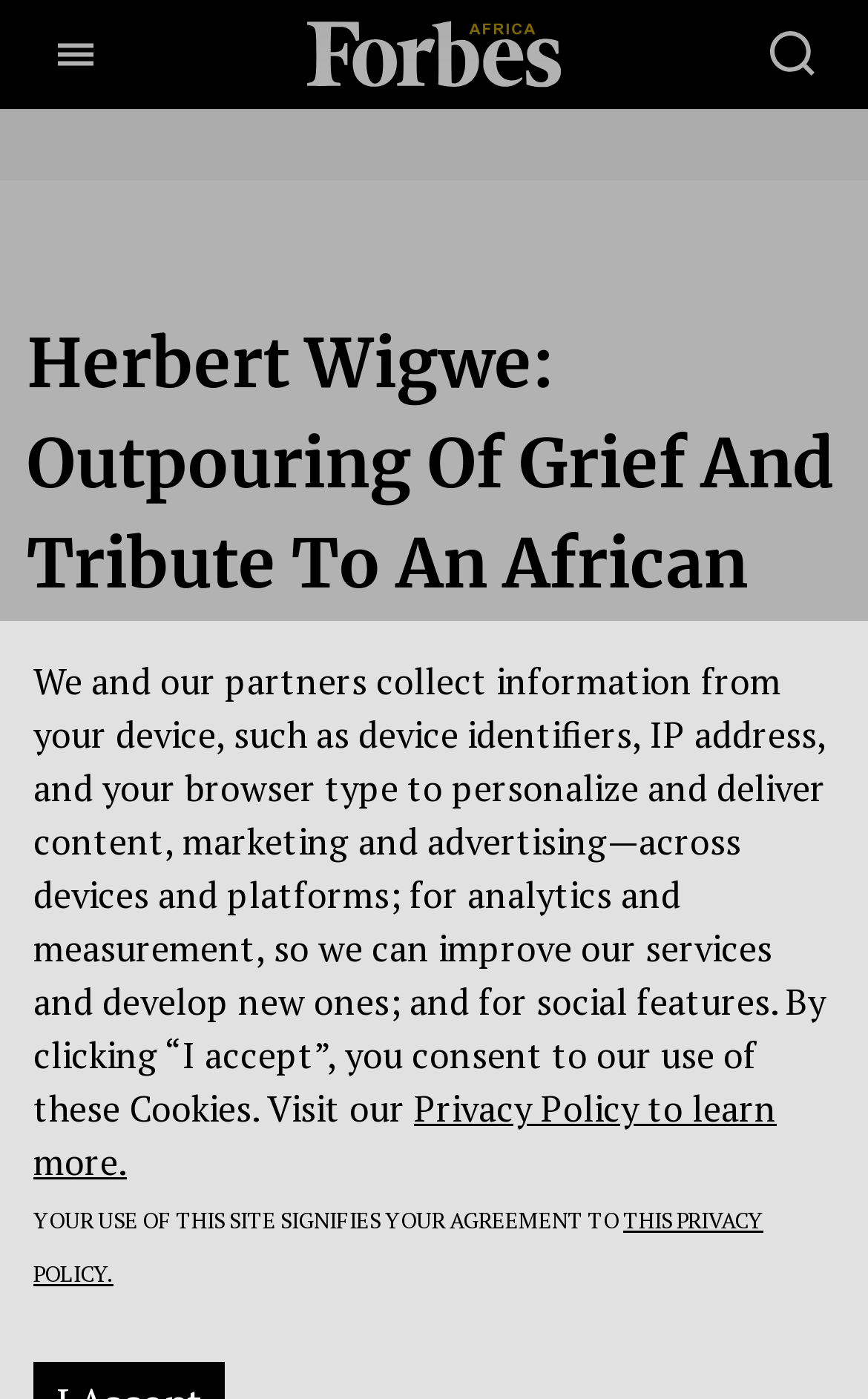Generate the title text from the webpage.

Herbert Wigwe: Outpouring Of Grief And Tribute To An African Giant